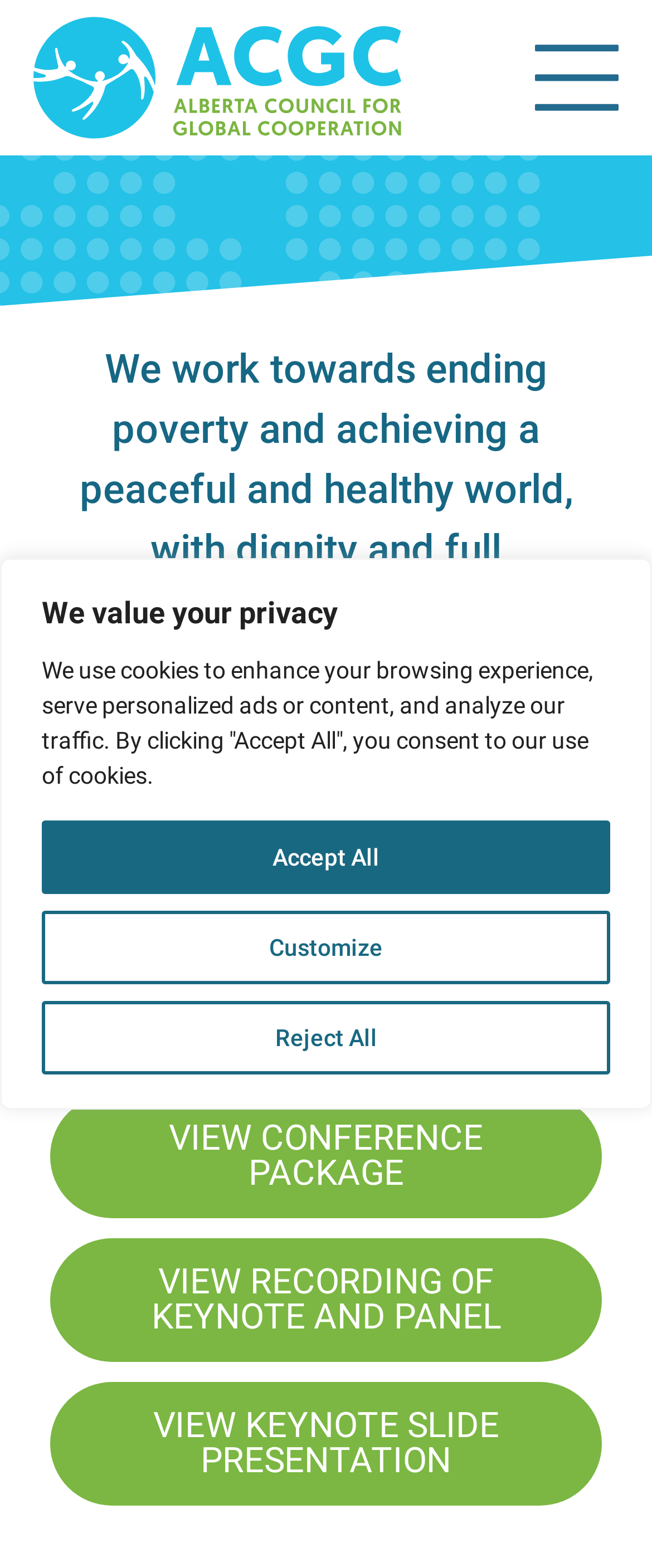Please identify the bounding box coordinates of the area I need to click to accomplish the following instruction: "buy the software now".

None